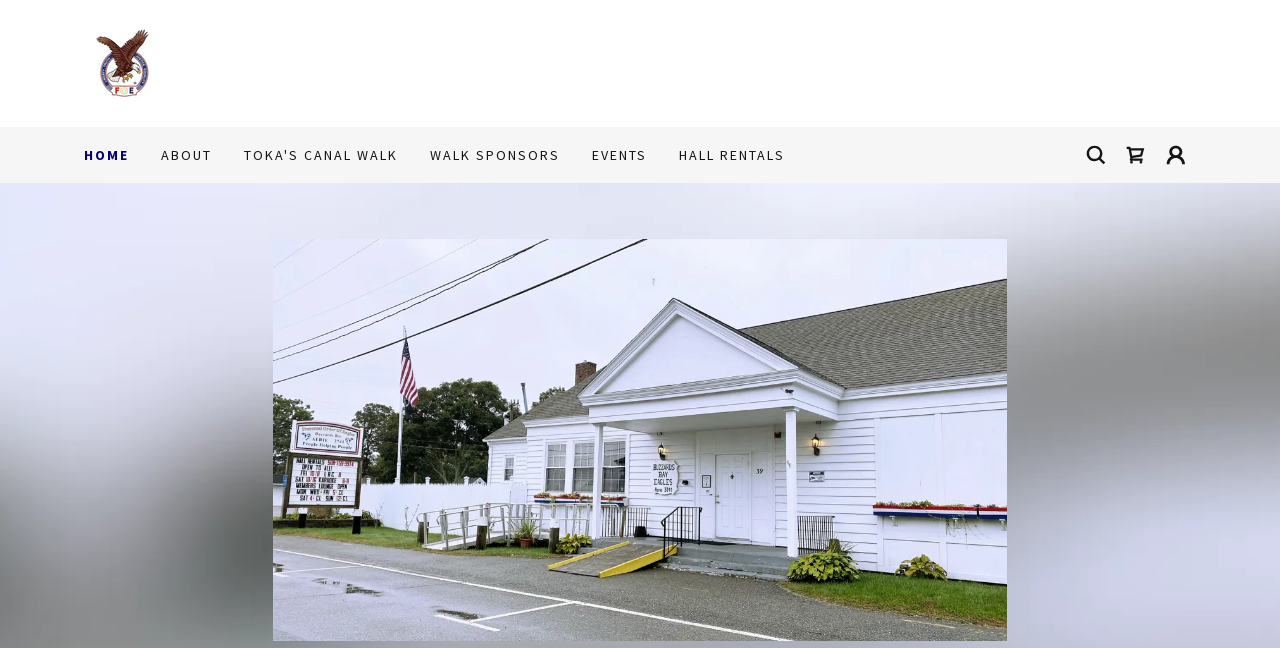What is the last link in the main navigation menu?
Based on the image, answer the question in a detailed manner.

I looked at the main navigation menu and found that the last link is 'HALL RENTALS', which is located at the bottom right of the menu.